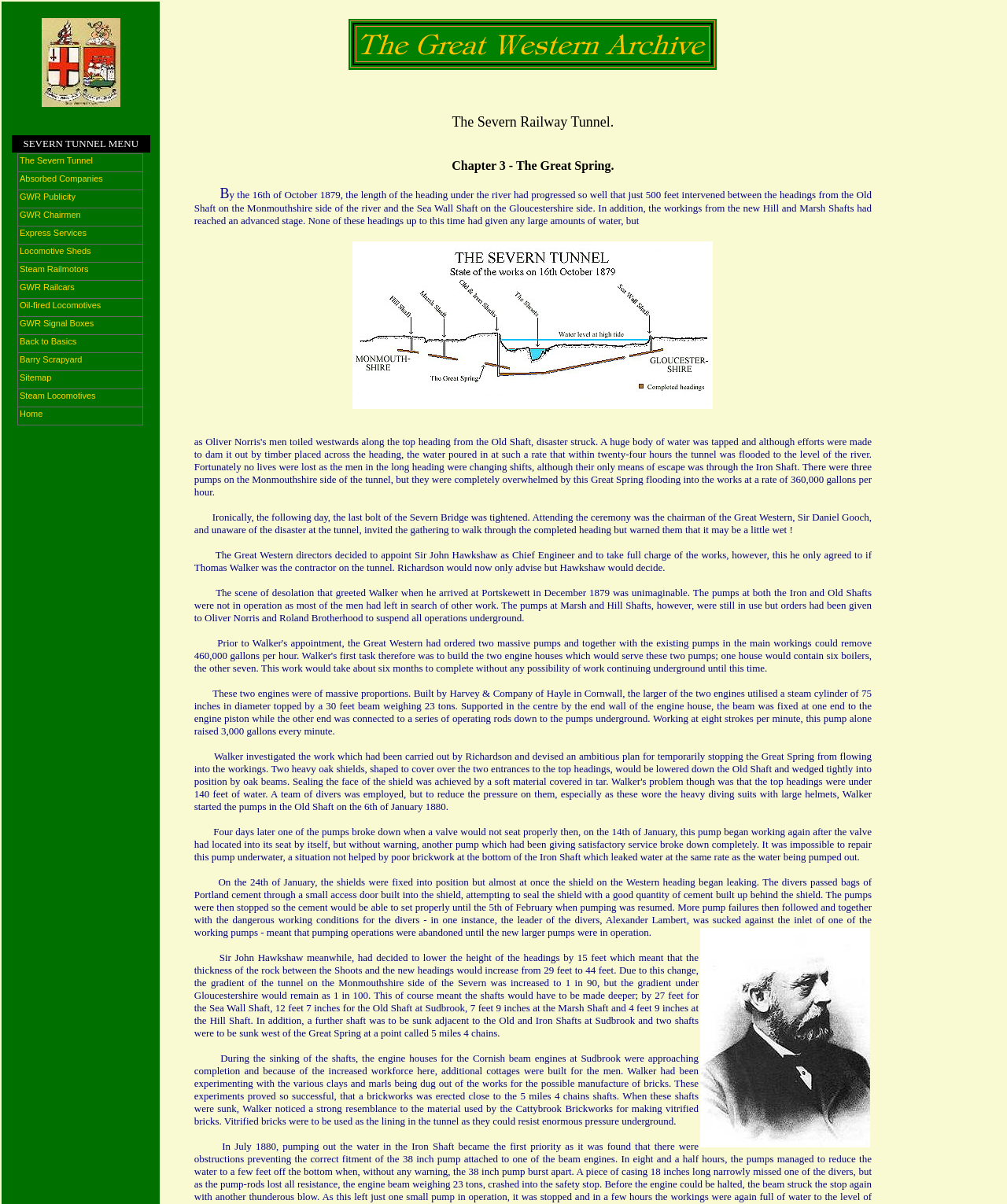Please locate the bounding box coordinates of the region I need to click to follow this instruction: "Click on the 'The Severn Tunnel' link".

[0.017, 0.127, 0.142, 0.143]